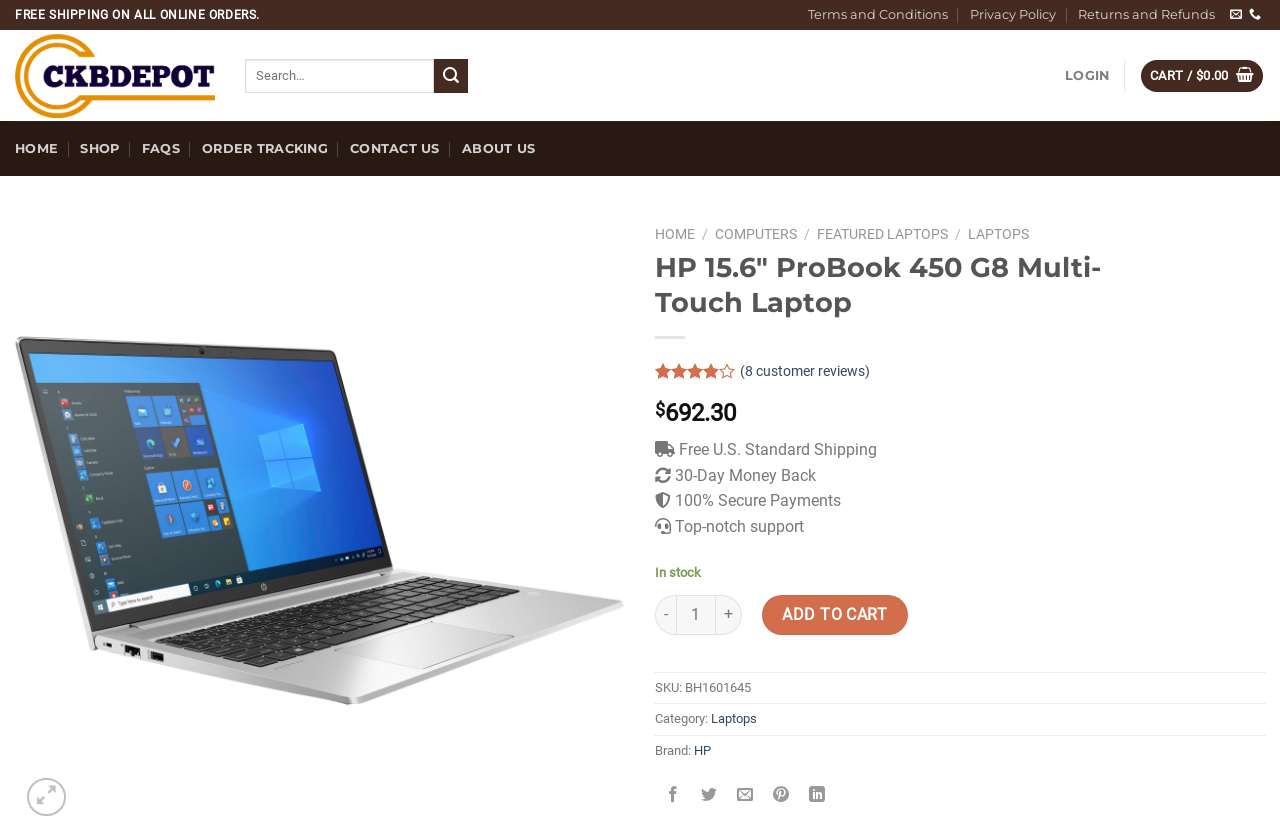Extract the main heading from the webpage content.

HP 15.6″ ProBook 450 G8 Multi-Touch Laptop